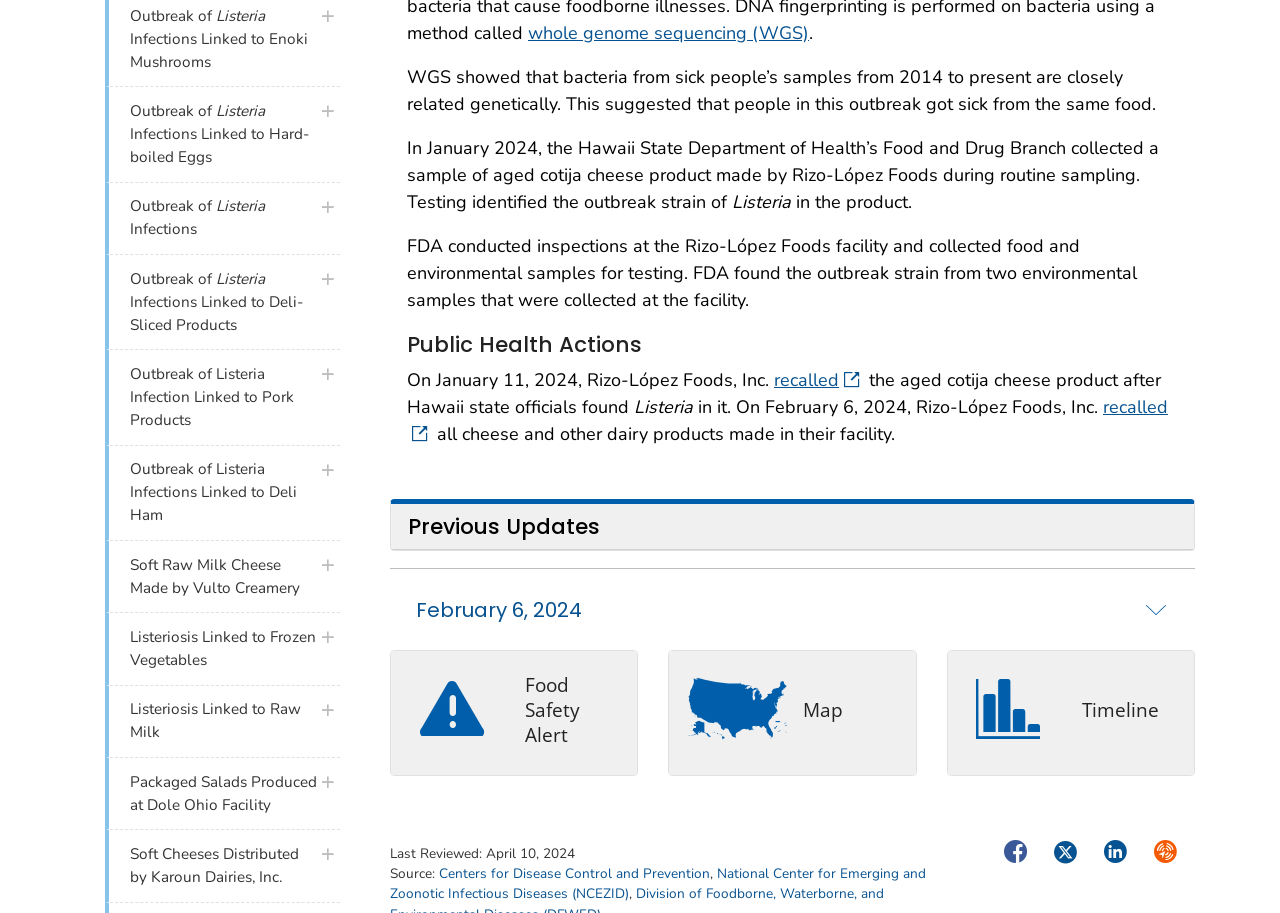Please determine the bounding box coordinates of the element's region to click in order to carry out the following instruction: "Click on the 'Timeline' link". The coordinates should be four float numbers between 0 and 1, i.e., [left, top, right, bottom].

[0.74, 0.712, 0.934, 0.85]